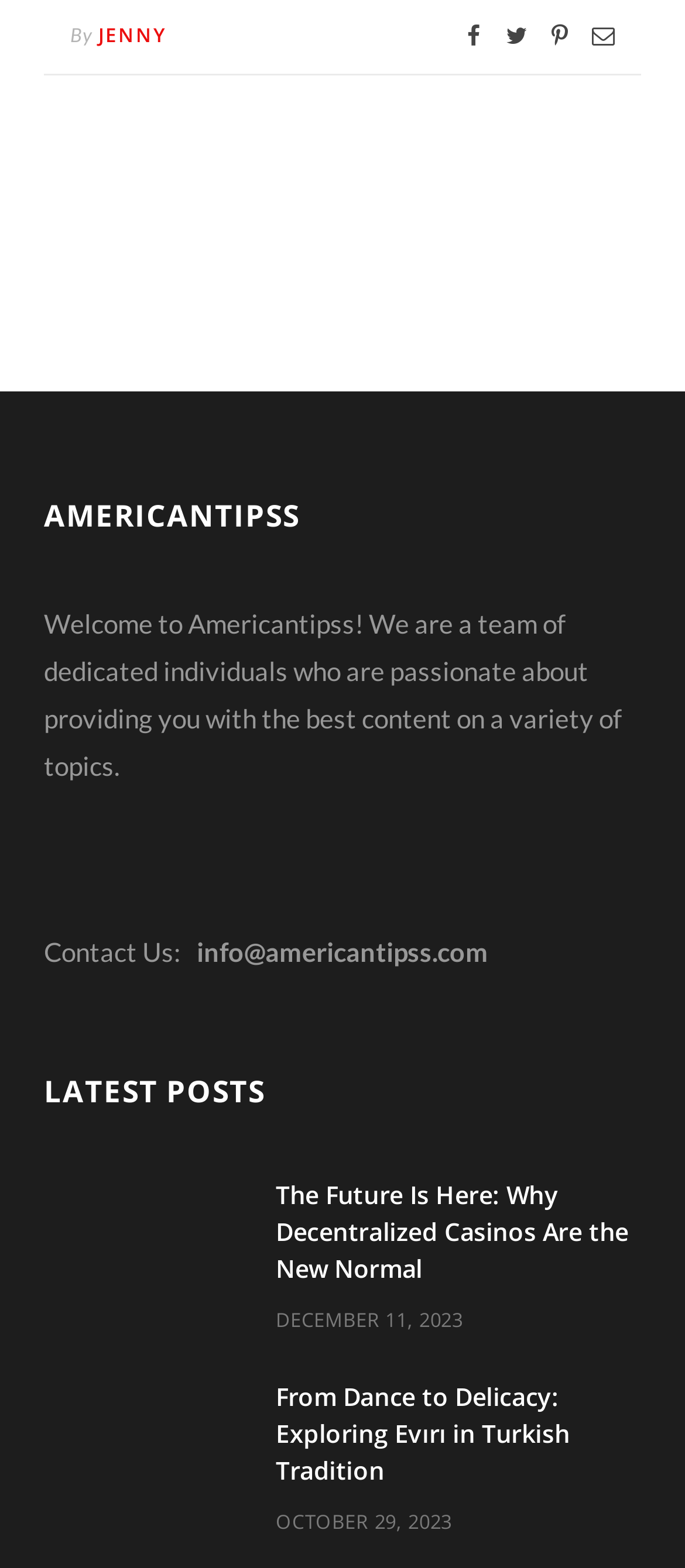Identify the bounding box coordinates for the region of the element that should be clicked to carry out the instruction: "Enter your email address in the input field". The bounding box coordinates should be four float numbers between 0 and 1, i.e., [left, top, right, bottom].

None